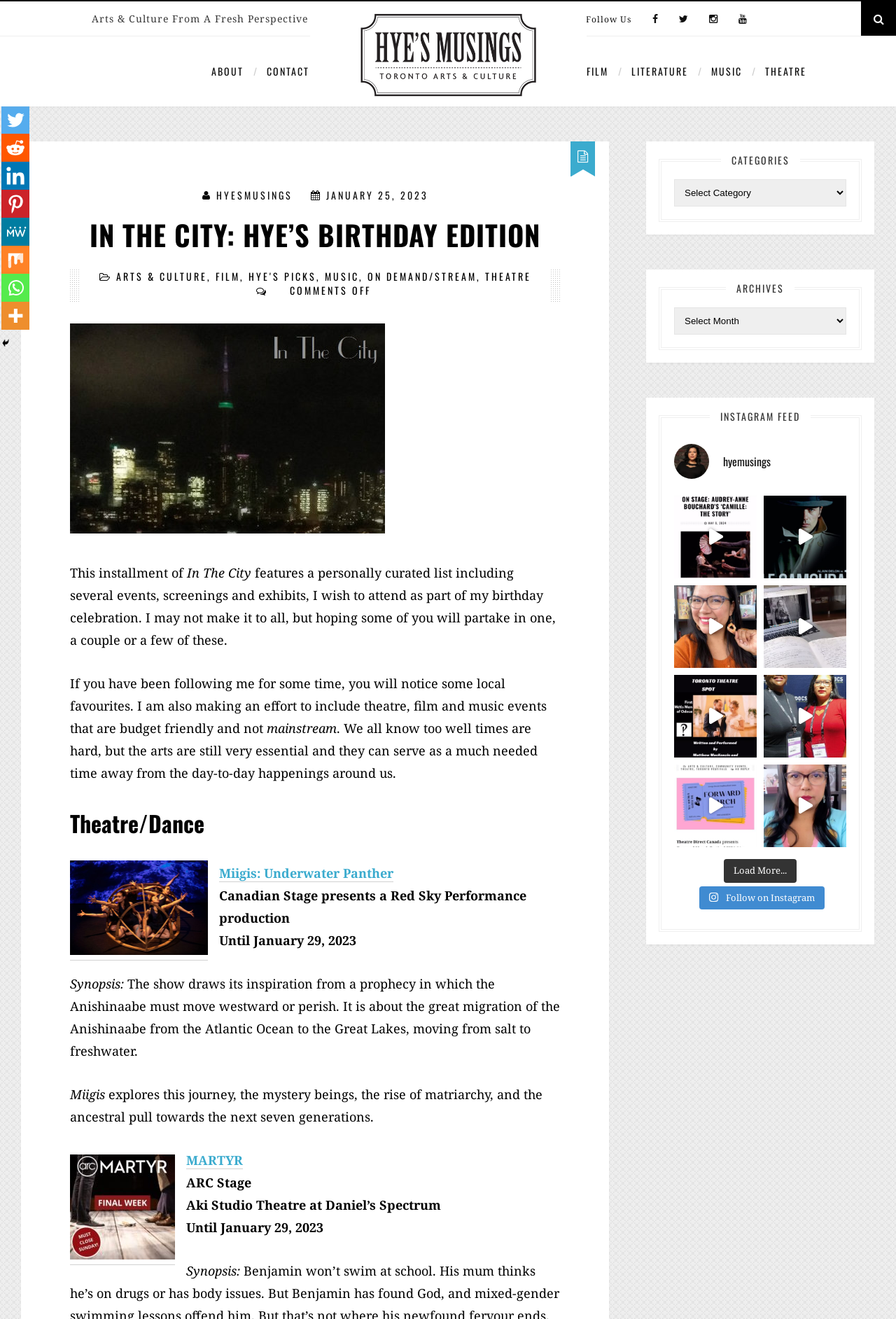Please mark the clickable region by giving the bounding box coordinates needed to complete this instruction: "Leave a reply".

None